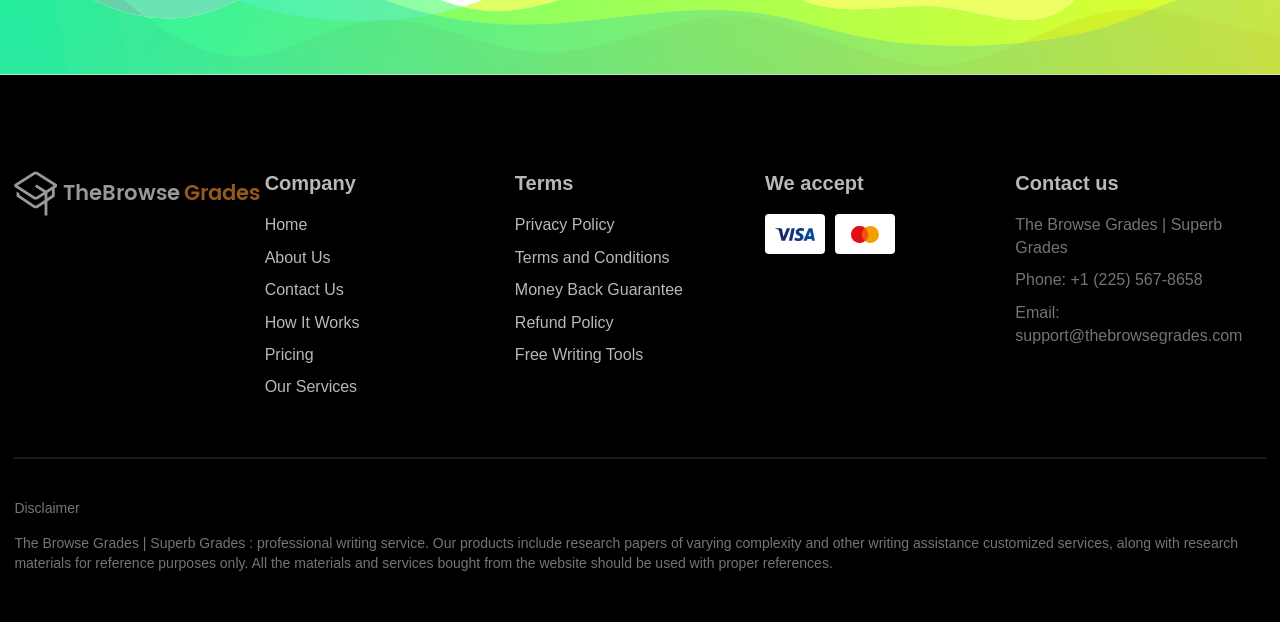Given the element description Home, identify the bounding box coordinates for the UI element on the webpage screenshot. The format should be (top-left x, top-left y, bottom-right x, bottom-right y), with values between 0 and 1.

[0.207, 0.348, 0.24, 0.378]